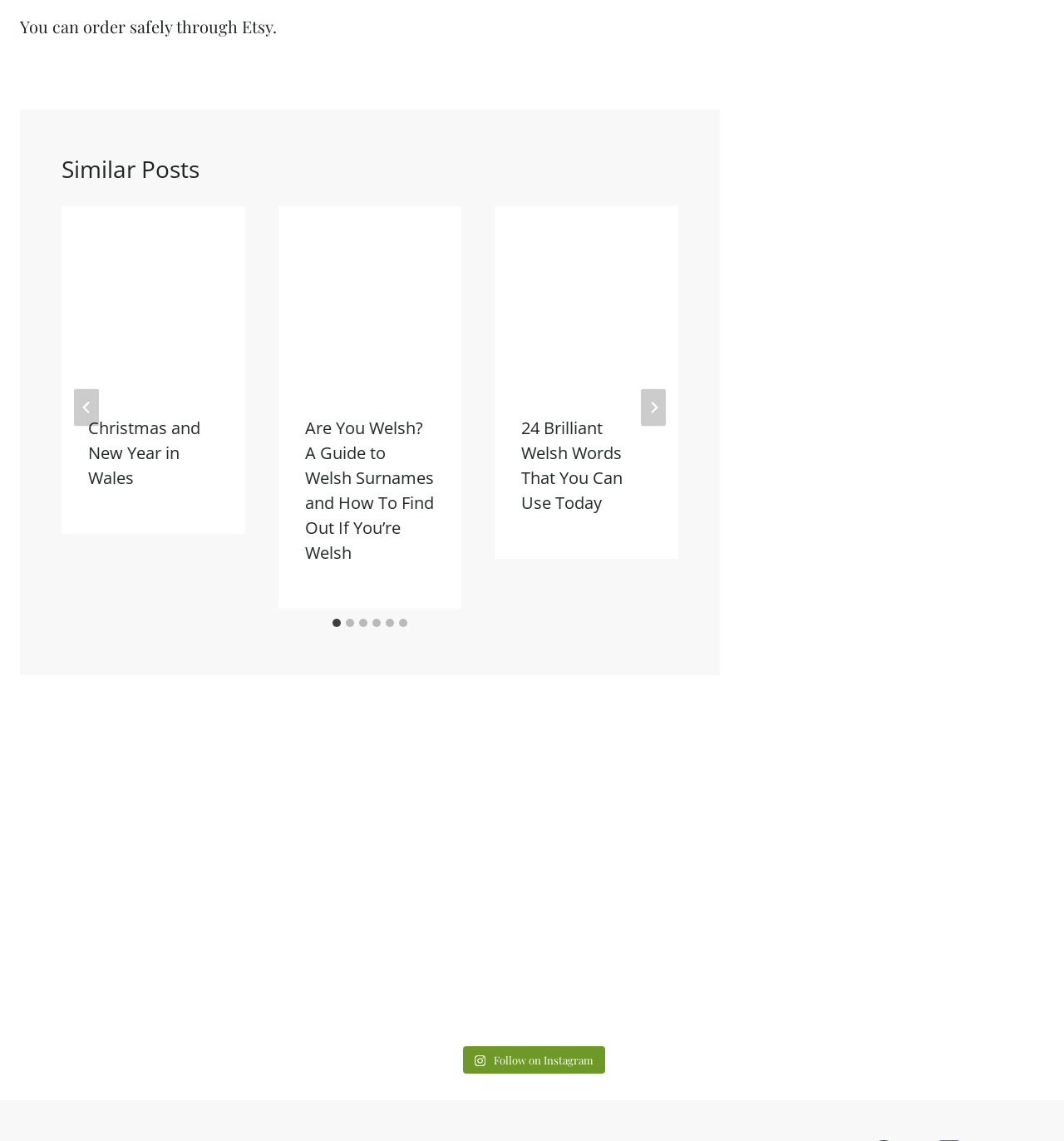Find the bounding box coordinates of the element I should click to carry out the following instruction: "Read about the company's services".

None